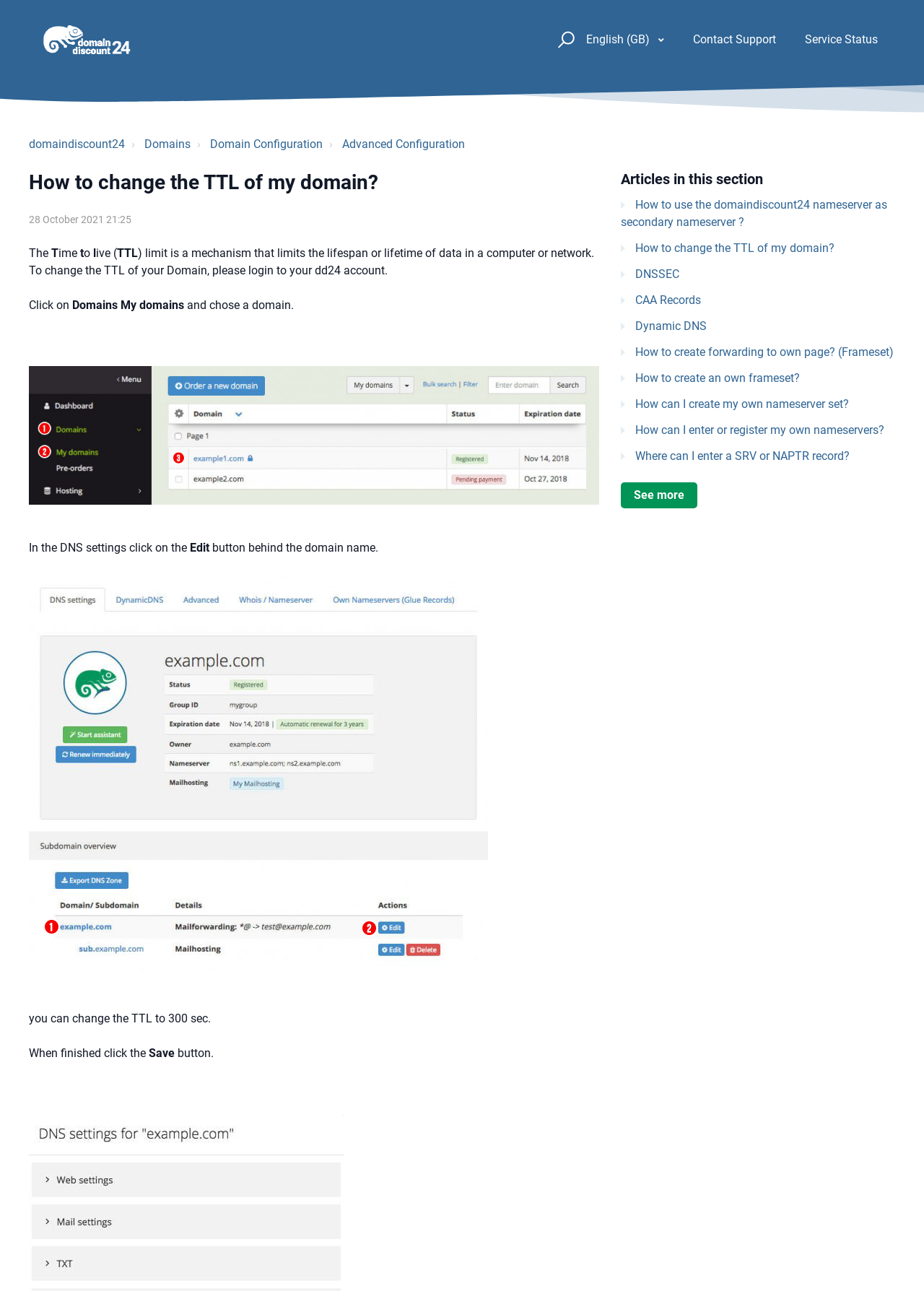Answer the following inquiry with a single word or phrase:
How many articles are in this section?

9